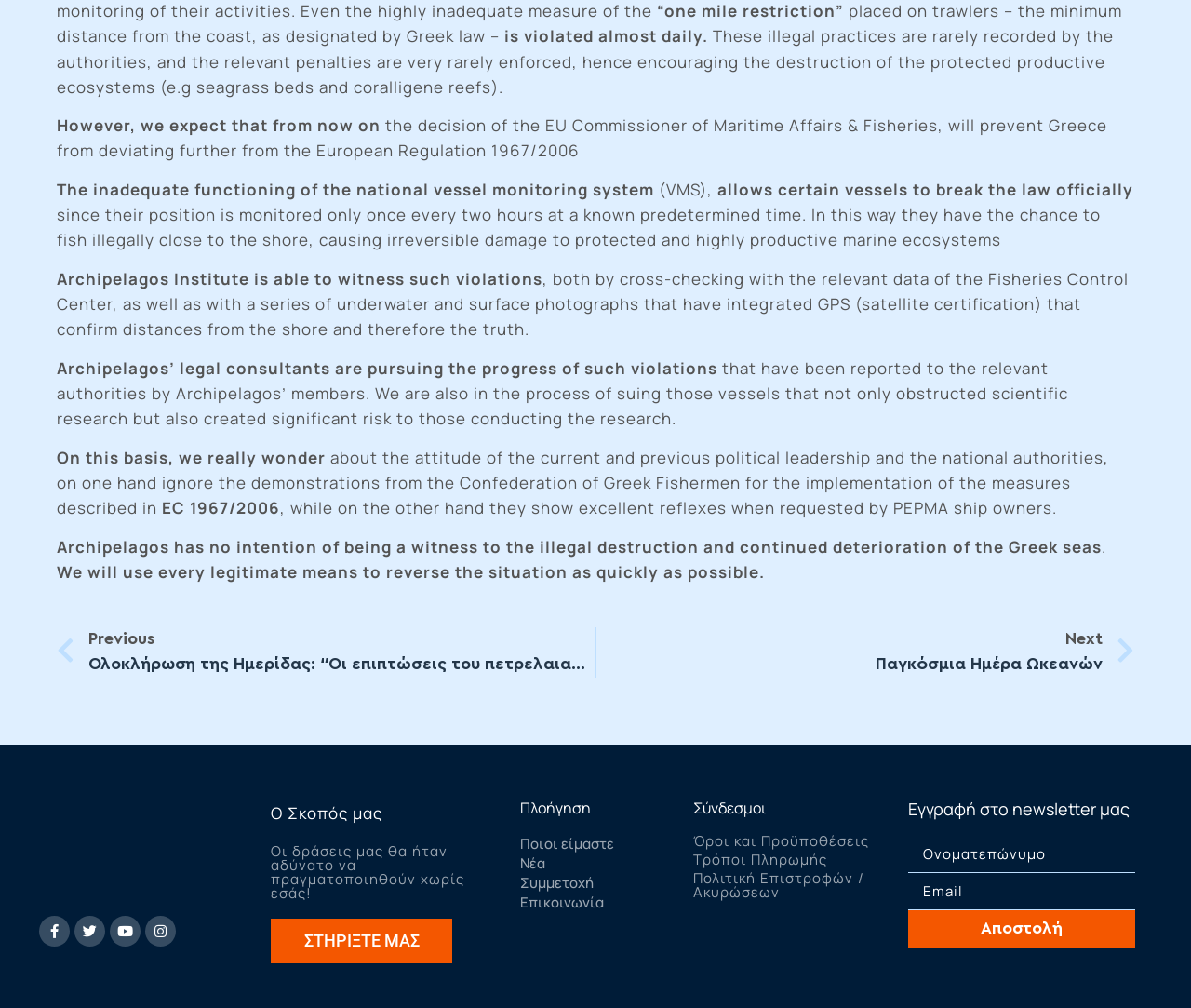Identify and provide the bounding box for the element described by: "NextΠαγκόσμια Ημέρα ΩκεανώνNext".

[0.501, 0.622, 0.952, 0.672]